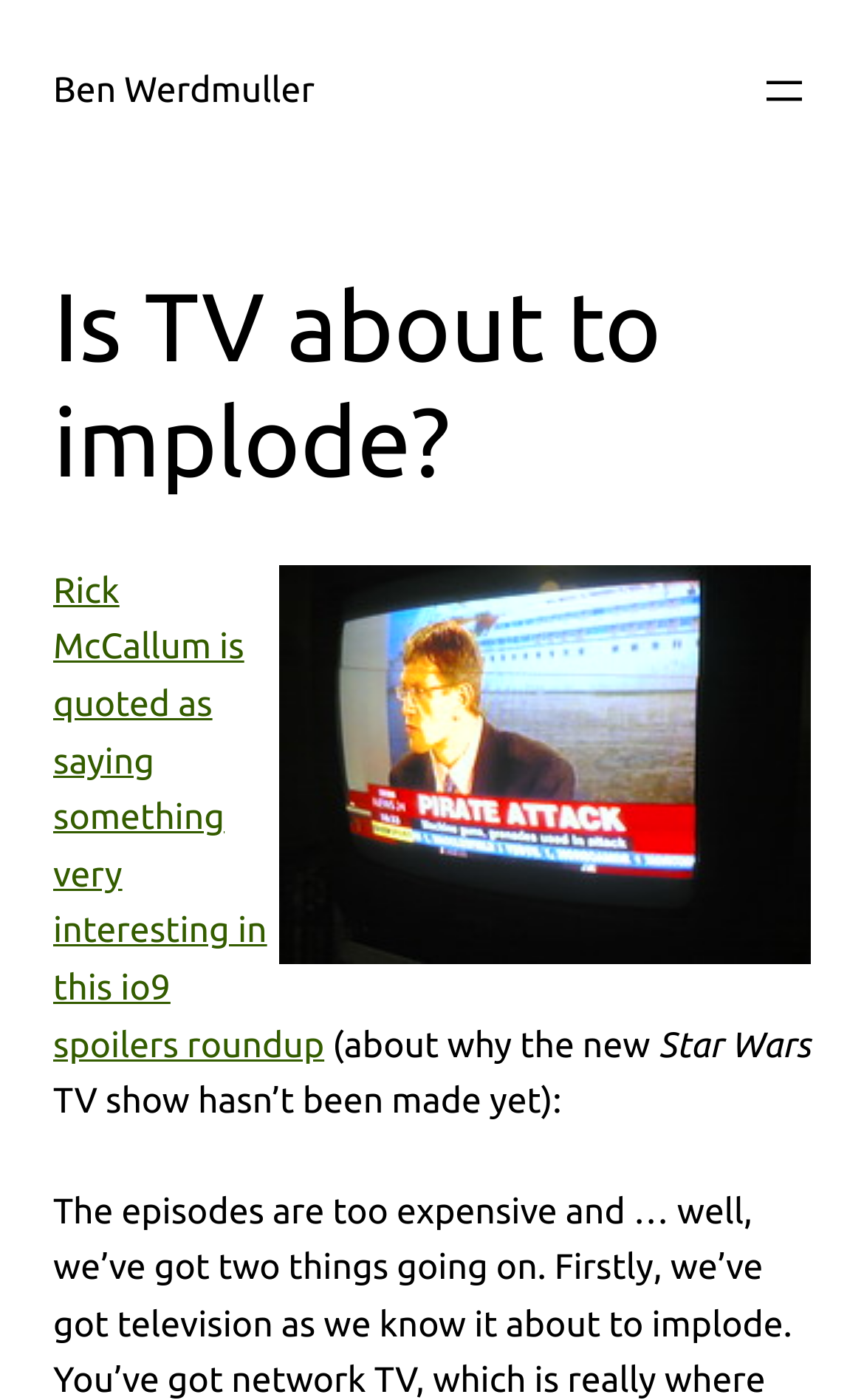Provide a thorough summary of the webpage.

The webpage appears to be an article or blog post titled "Is TV about to implode?" by Ben Werdmuller. At the top left, there is a link to the author's name, Ben Werdmuller. On the top right, there is a button labeled "Open menu" that has a popup menu.

Below the title, there is a large image that takes up most of the width of the page, with a caption "It's a dangerous world". Underneath the image, there is a paragraph of text that starts with a link to an article or webpage, quoting Rick McCallum saying something interesting. The text continues, discussing the reason why the new Star Wars TV show hasn't been made yet.

There are a total of 5 text elements and 1 image on the page, with a clear hierarchy of headings and paragraphs. The layout is organized, with the title and image at the top, followed by the main content of the article.